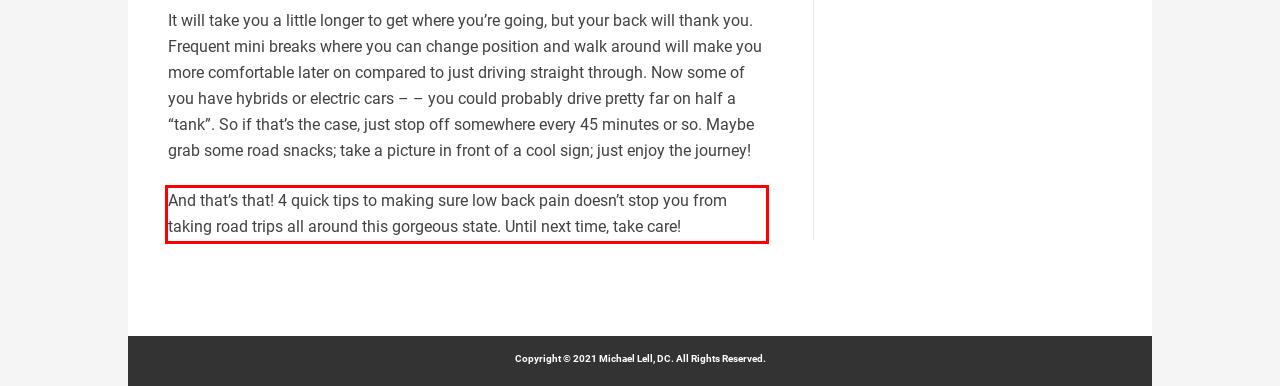Given a screenshot of a webpage containing a red rectangle bounding box, extract and provide the text content found within the red bounding box.

And that’s that! 4 quick tips to making sure low back pain doesn’t stop you from taking road trips all around this gorgeous state. Until next time, take care!